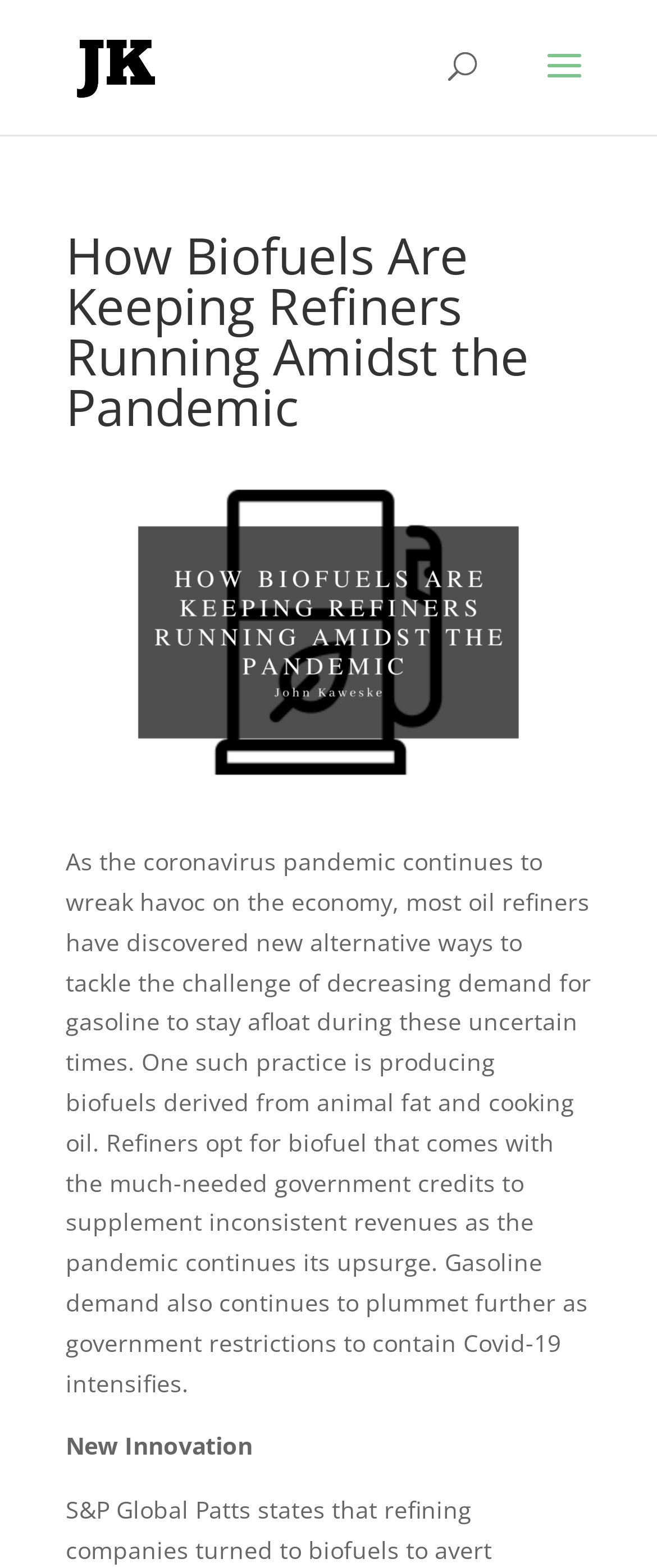Generate a thorough caption that explains the contents of the webpage.

The webpage appears to be an article discussing the impact of the coronavirus pandemic on the oil refining industry and how biofuels are helping refiners stay afloat. At the top-left corner, there is a link to the author's profile, "John Kaweske | Colorado Springs", accompanied by a small image. 

Below the author's profile, a search bar spans across the top of the page. Underneath the search bar, a prominent heading reads "How Biofuels Are Keeping Refiners Running Amidst the Pandemic". 

To the right of the heading, a large image related to the article's topic is displayed. Below the image, a lengthy paragraph of text explains how oil refiners are adapting to decreased demand for gasoline by producing biofuels from animal fat and cooking oil. The text also mentions the role of government credits in supplementing refiners' revenues during the pandemic.

At the bottom of the page, a smaller heading titled "New Innovation" is positioned.